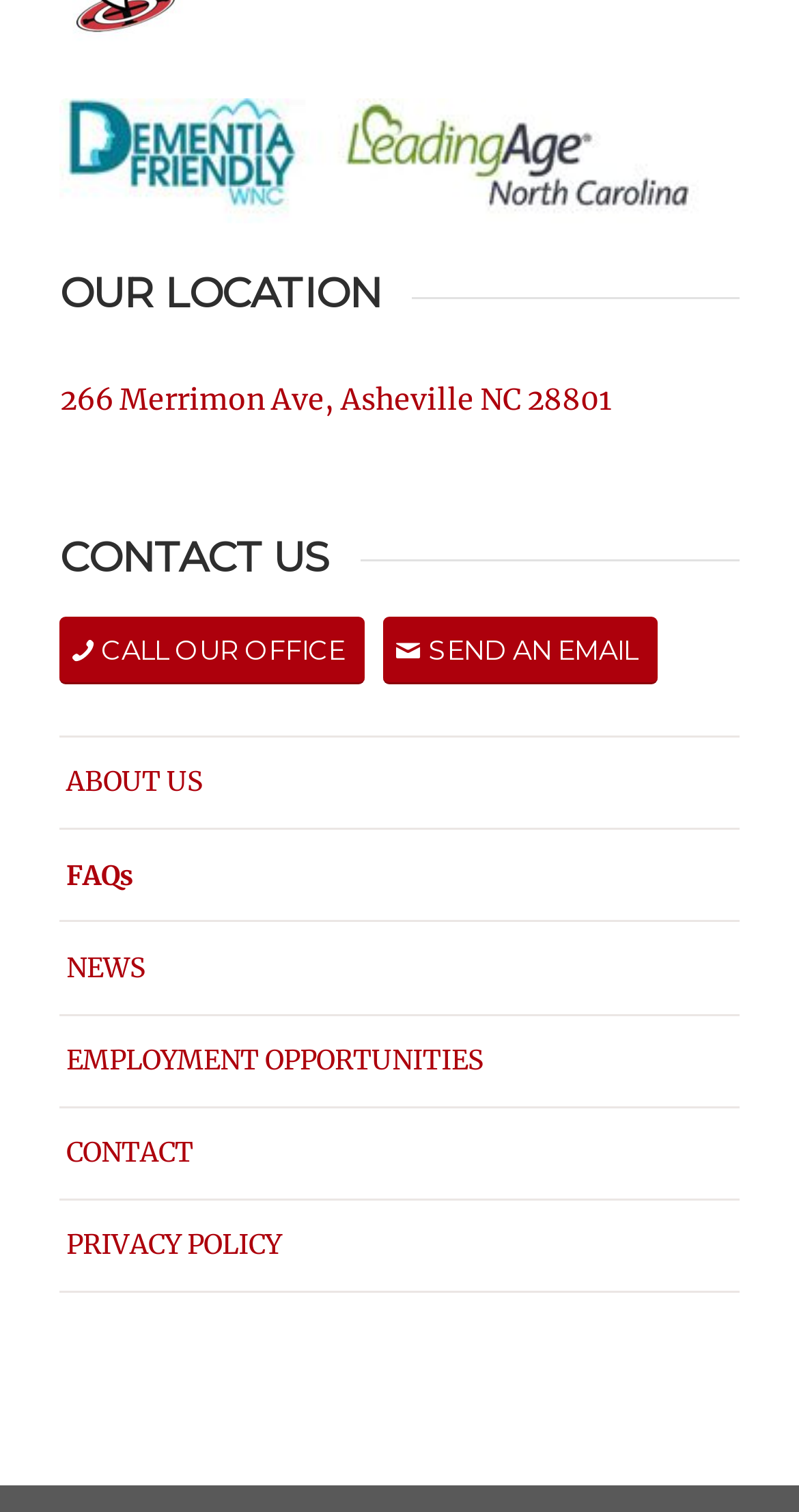Give a succinct answer to this question in a single word or phrase: 
How many links are there under 'CONTACT US'?

2